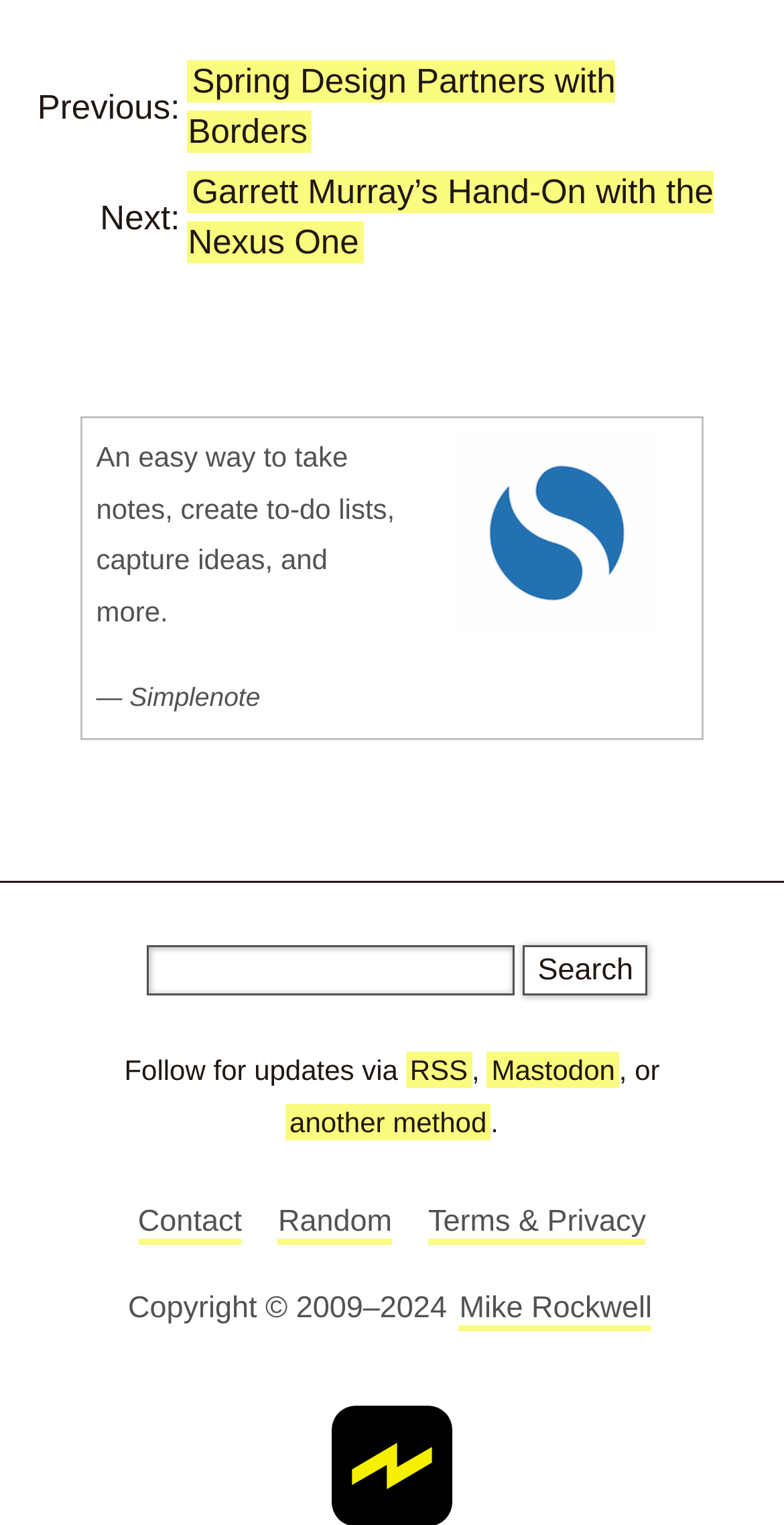Please determine the bounding box coordinates of the element's region to click for the following instruction: "Click on Secondhand".

None